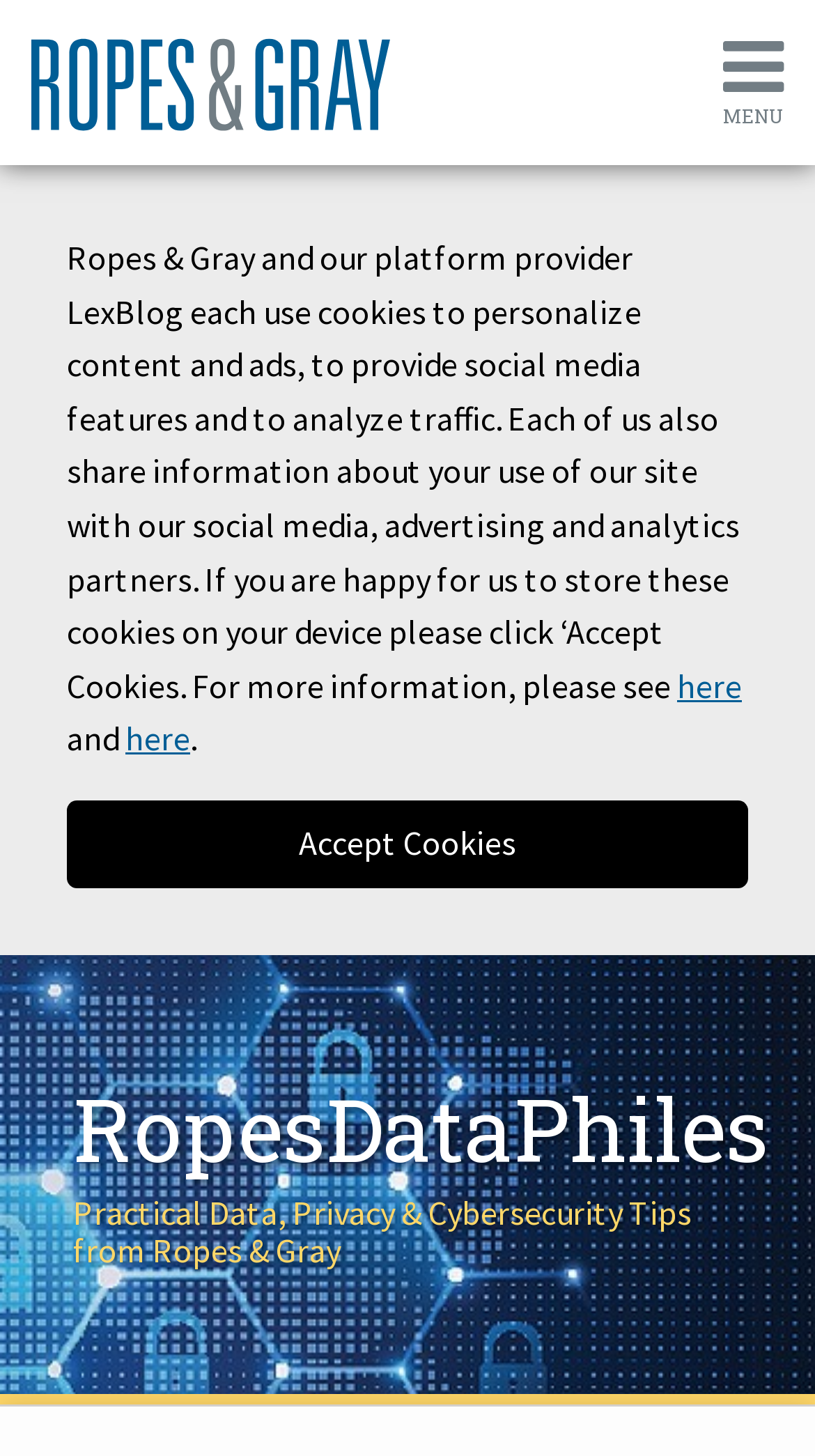Identify the bounding box for the UI element described as: "Menu". Ensure the coordinates are four float numbers between 0 and 1, formatted as [left, top, right, bottom].

None